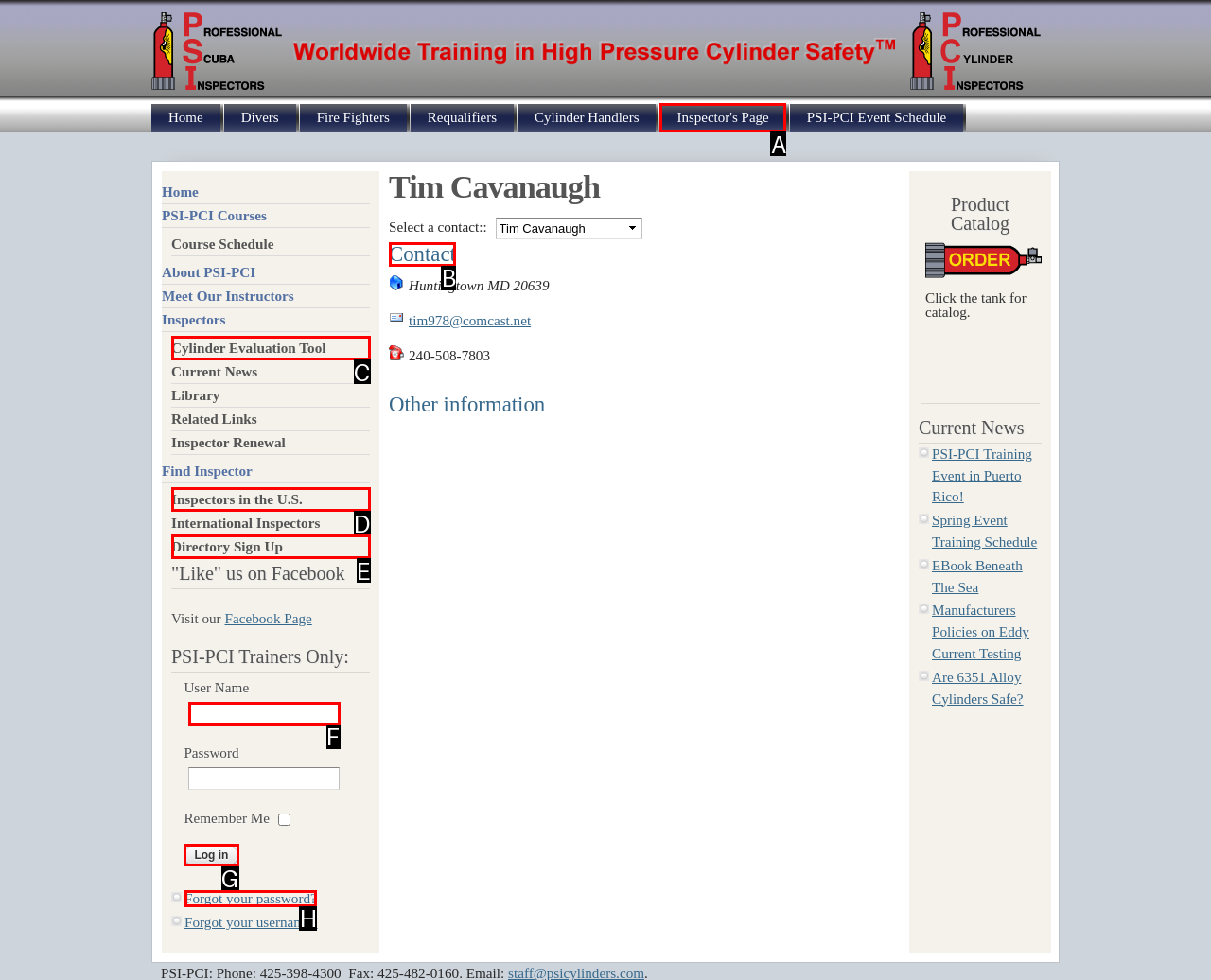Choose the option that best matches the element: parent_node: User Name name="username"
Respond with the letter of the correct option.

F